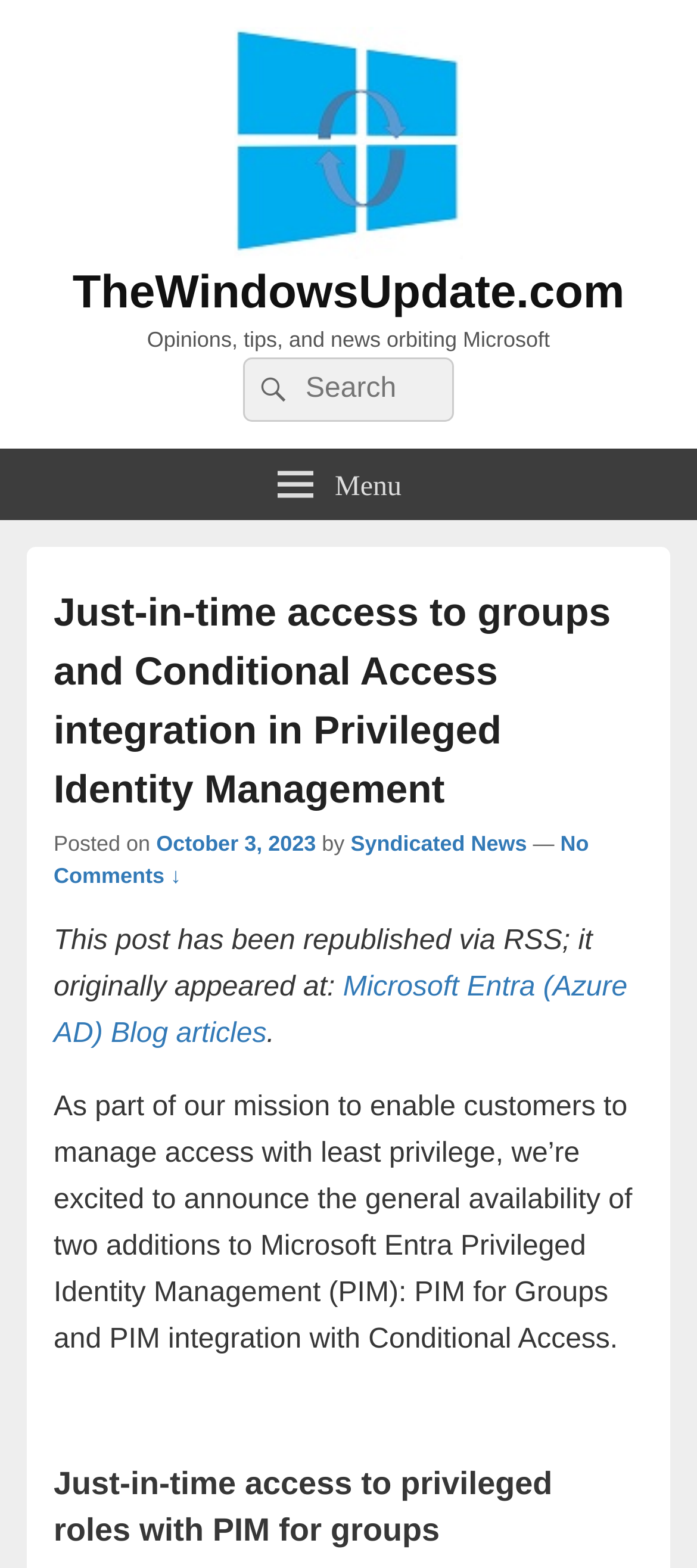Using the provided element description "Syndicated News", determine the bounding box coordinates of the UI element.

[0.503, 0.53, 0.756, 0.546]